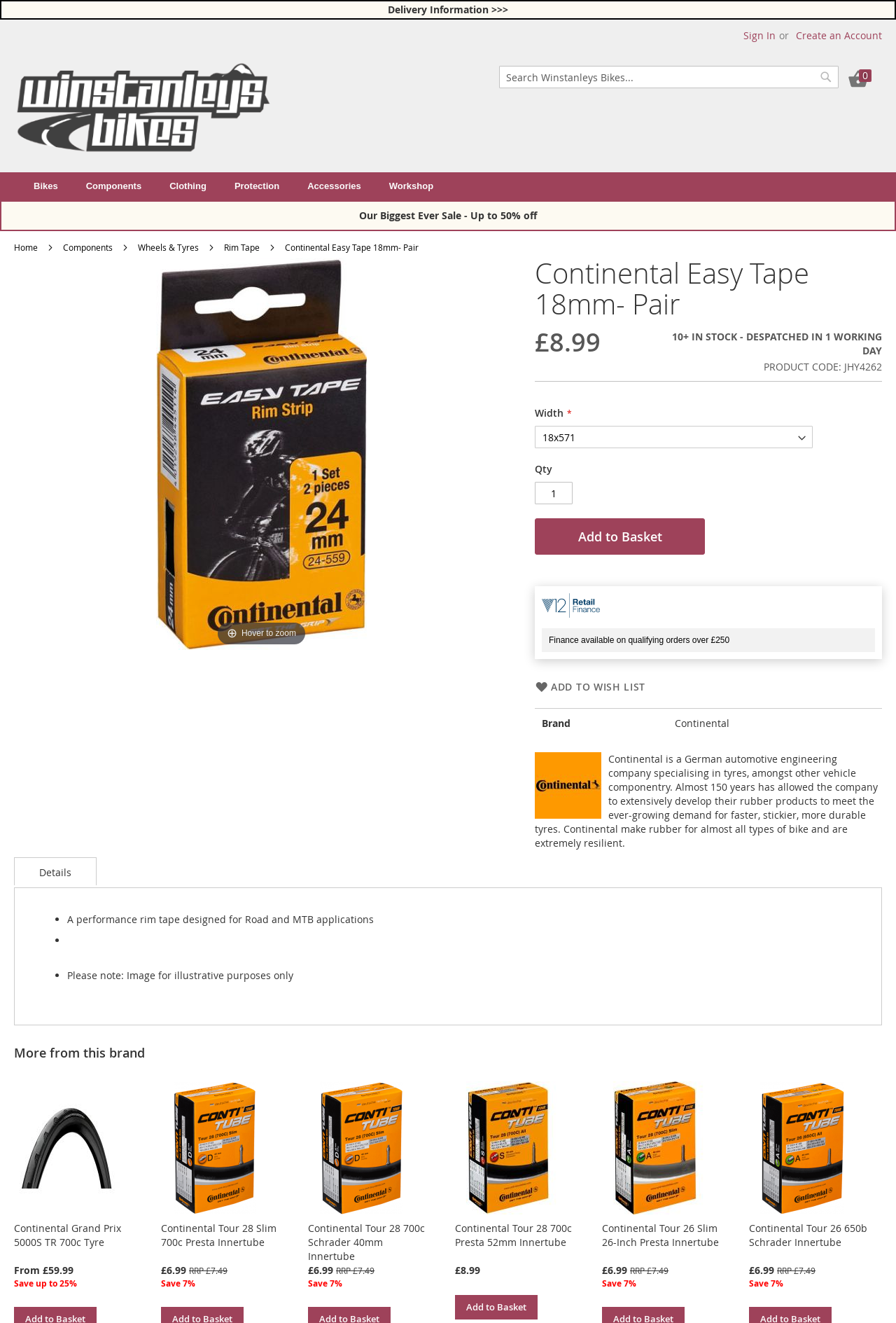Please determine the bounding box coordinates of the element to click in order to execute the following instruction: "Add Continental Easy Tape 18mm- Pair to your basket". The coordinates should be four float numbers between 0 and 1, specified as [left, top, right, bottom].

[0.597, 0.392, 0.787, 0.419]